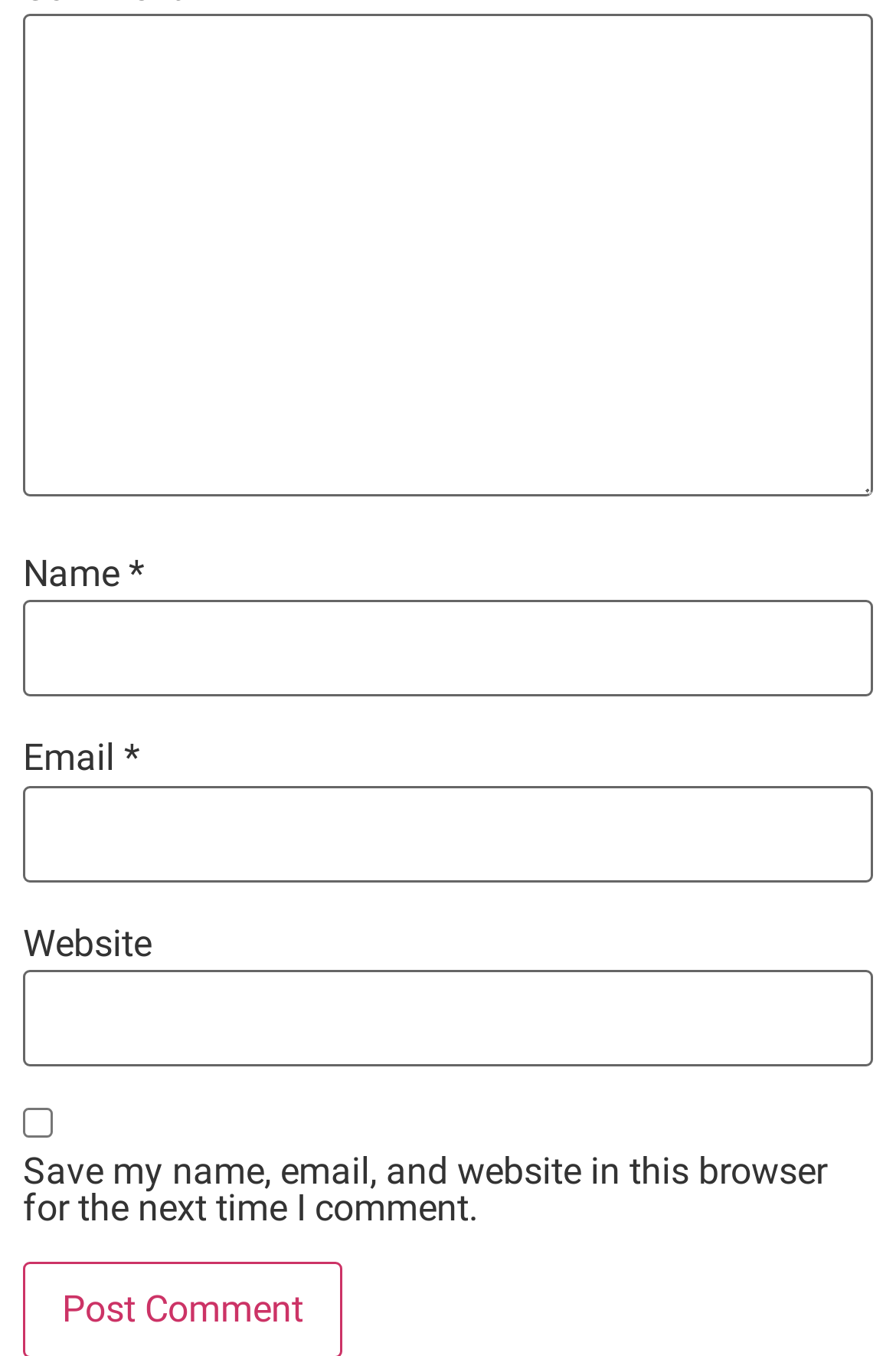Give a one-word or one-phrase response to the question: 
What is the position of the 'Email' field?

Below 'Name' field